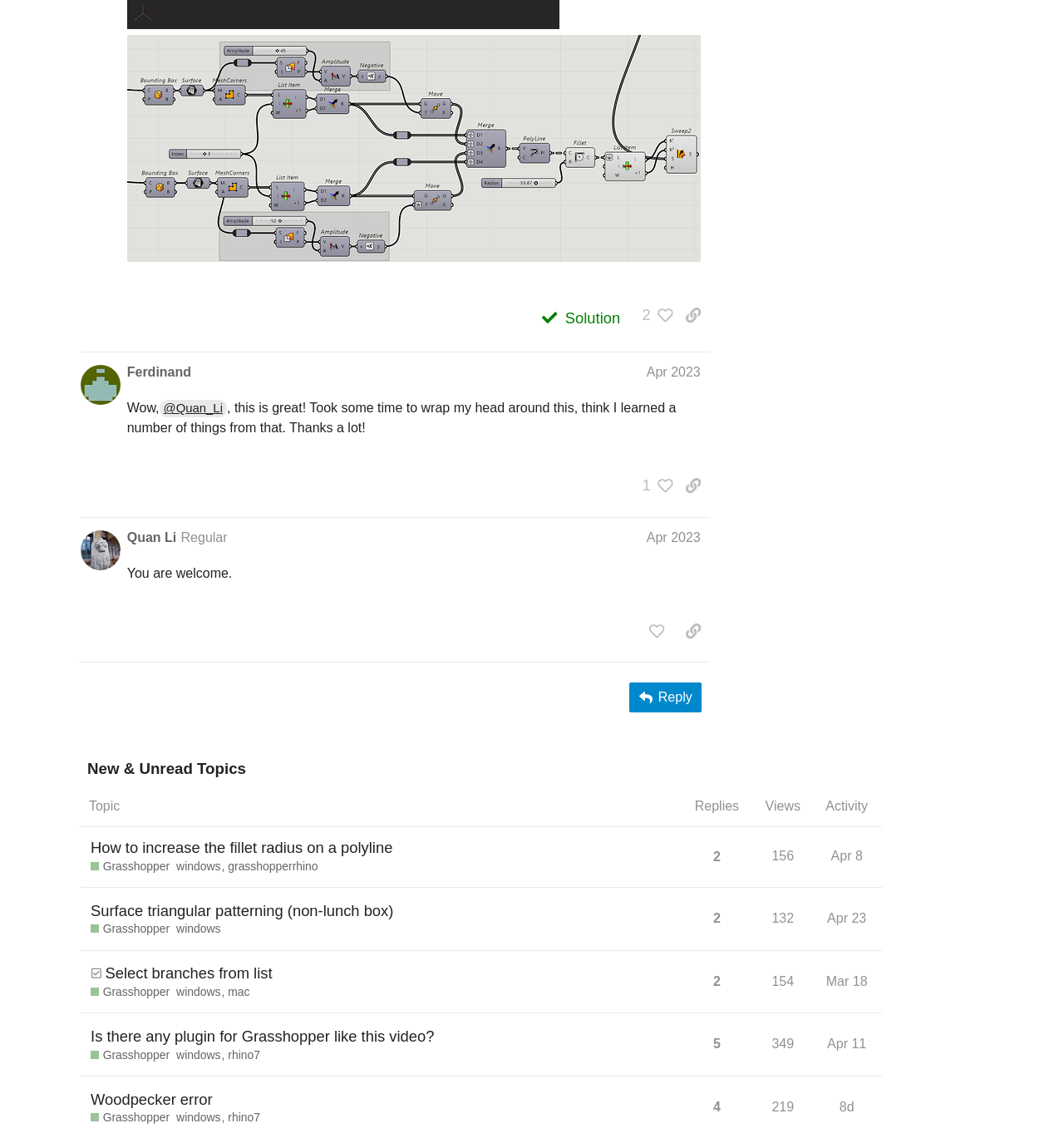Please answer the following question as detailed as possible based on the image: 
Who replied to the fifth post?

I determined the answer by looking at the fifth post, which has a heading 'Quan Li Regular Apr 2023' and a StaticText 'You are welcome.' indicating that Quan Li replied to the post.